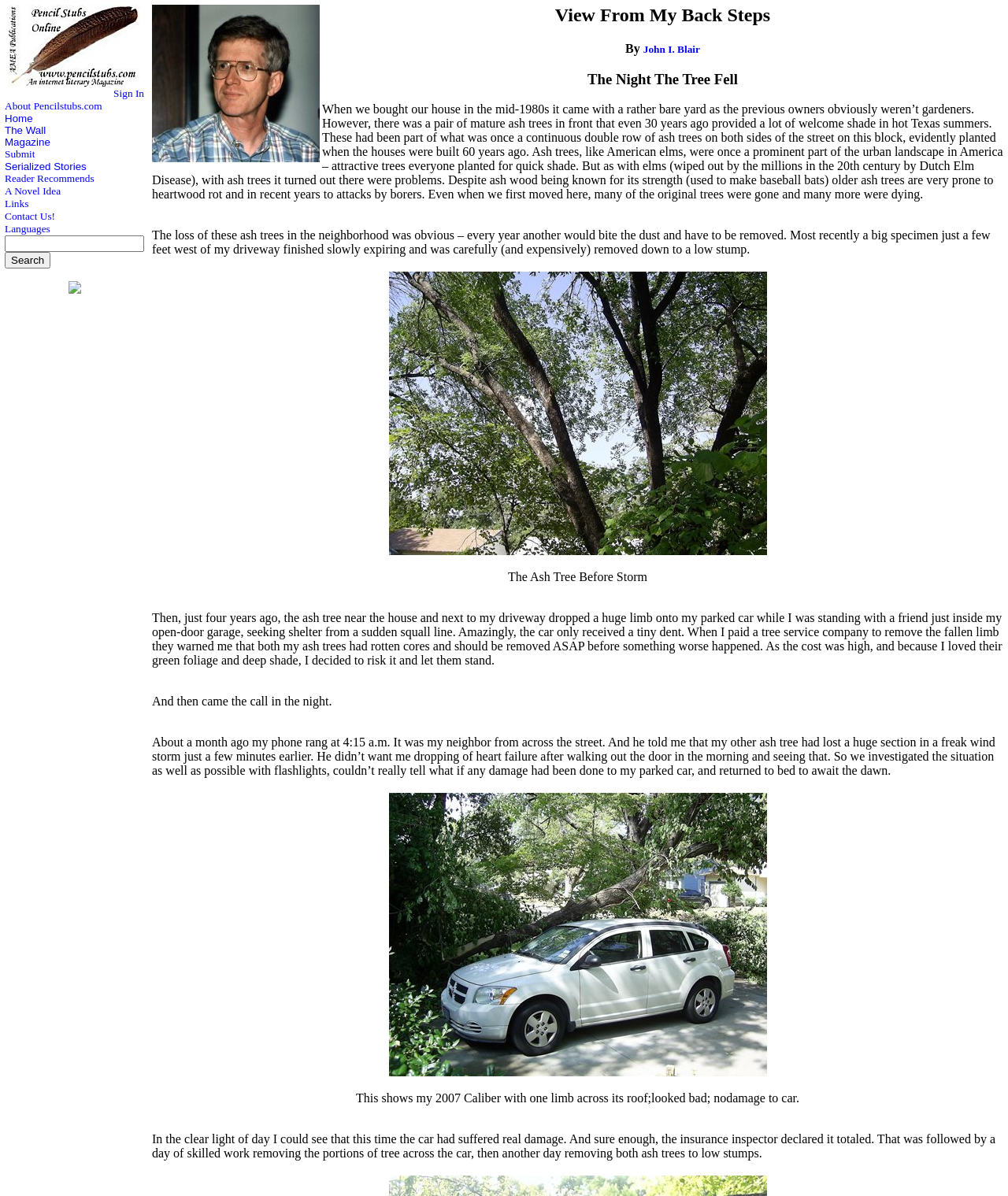Please identify the bounding box coordinates of the clickable region that I should interact with to perform the following instruction: "Click on Sign In". The coordinates should be expressed as four float numbers between 0 and 1, i.e., [left, top, right, bottom].

[0.113, 0.073, 0.143, 0.083]